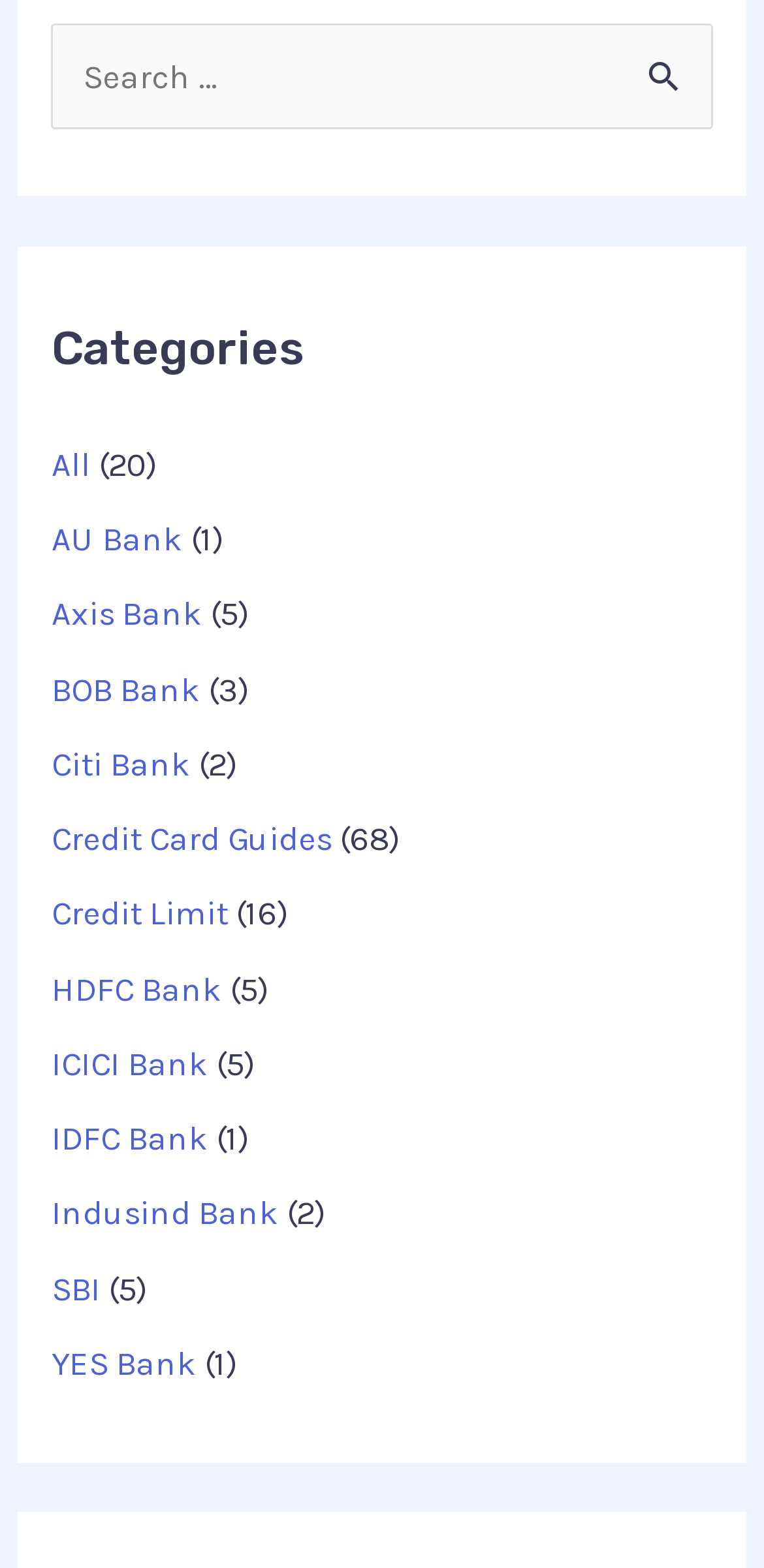Please identify the coordinates of the bounding box for the clickable region that will accomplish this instruction: "Select All category".

[0.067, 0.283, 0.118, 0.308]